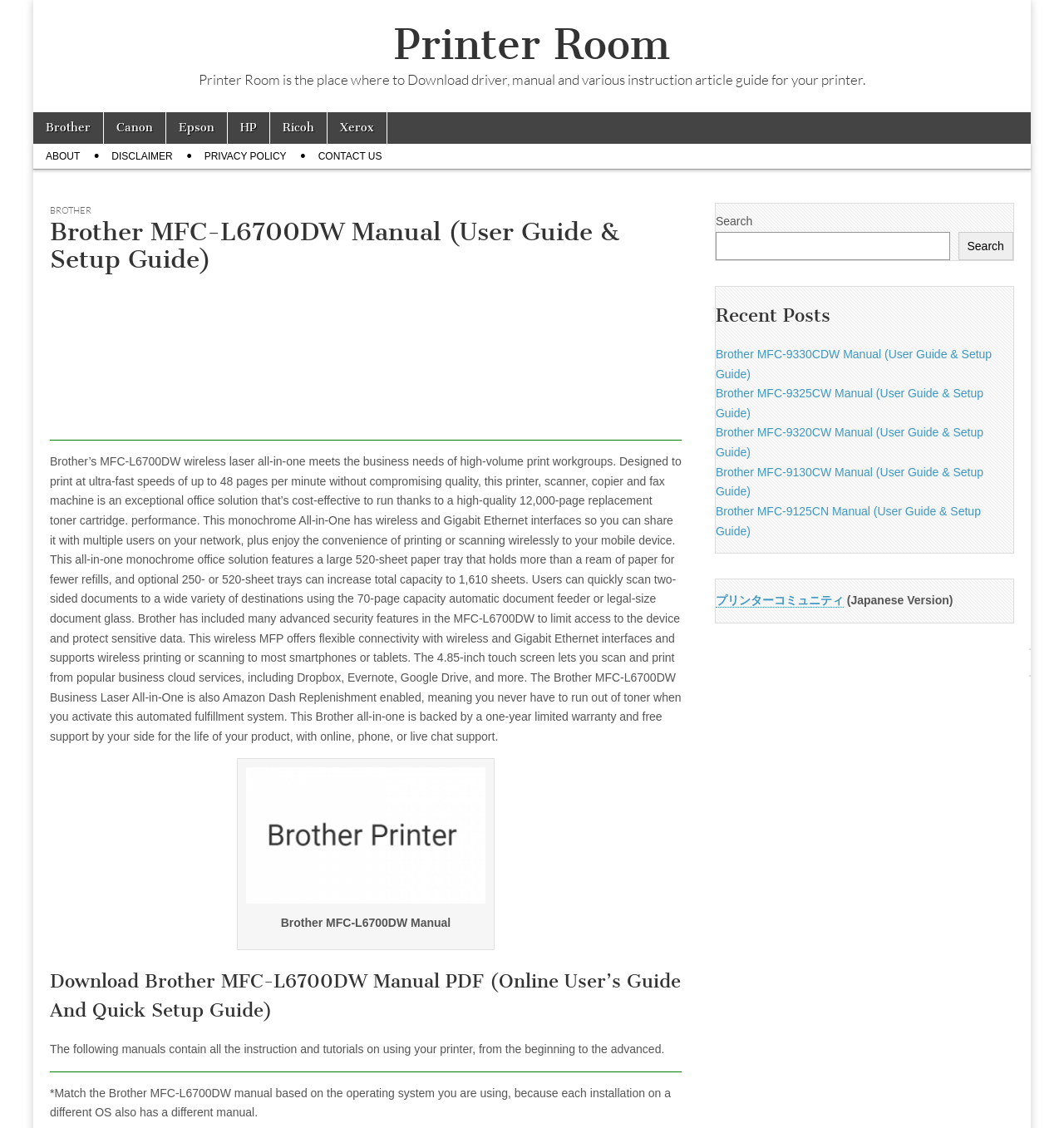Can you find the bounding box coordinates for the element to click on to achieve the instruction: "Click on the 'Brother' link"?

[0.031, 0.099, 0.097, 0.127]